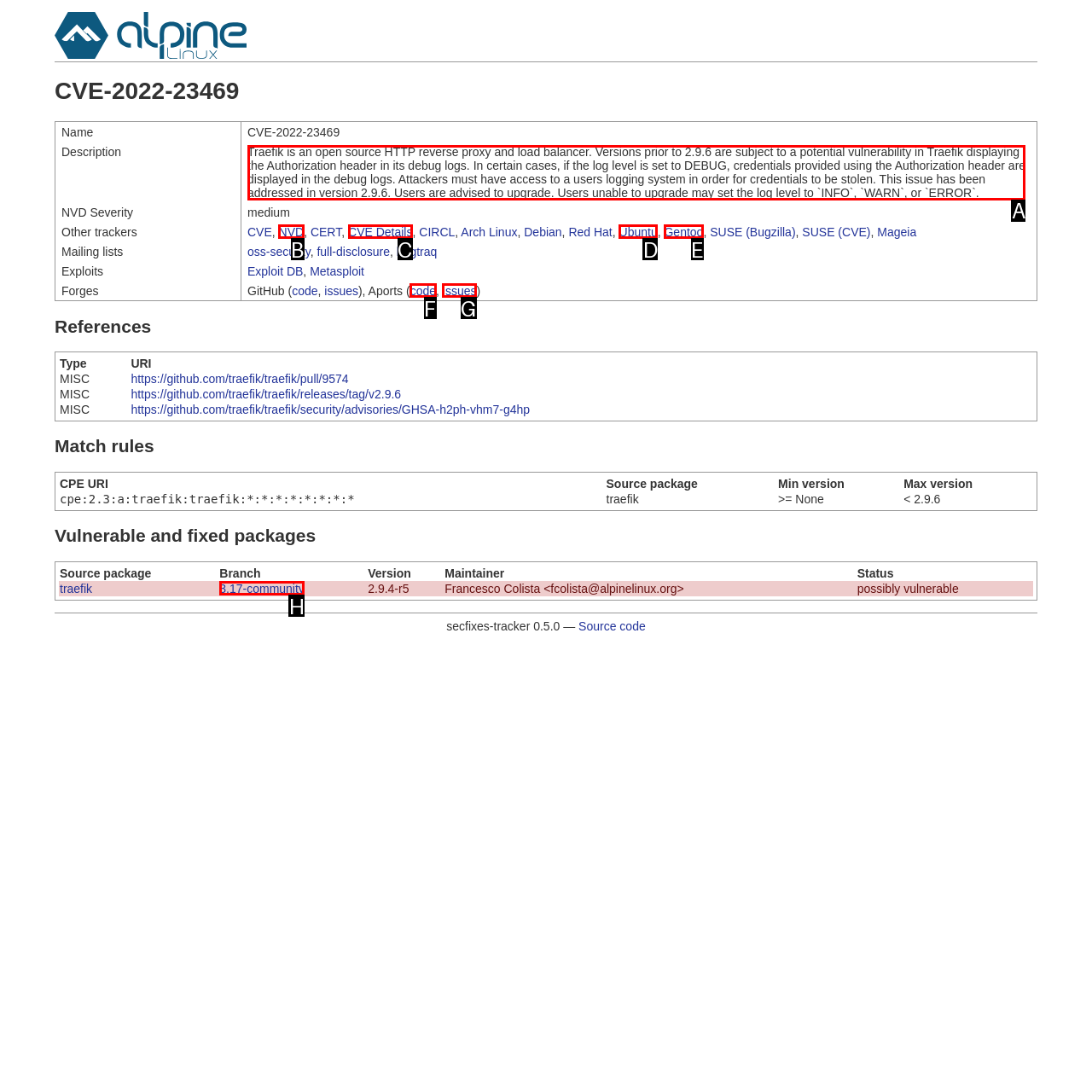Select the appropriate bounding box to fulfill the task: Read Traefik description Respond with the corresponding letter from the choices provided.

A